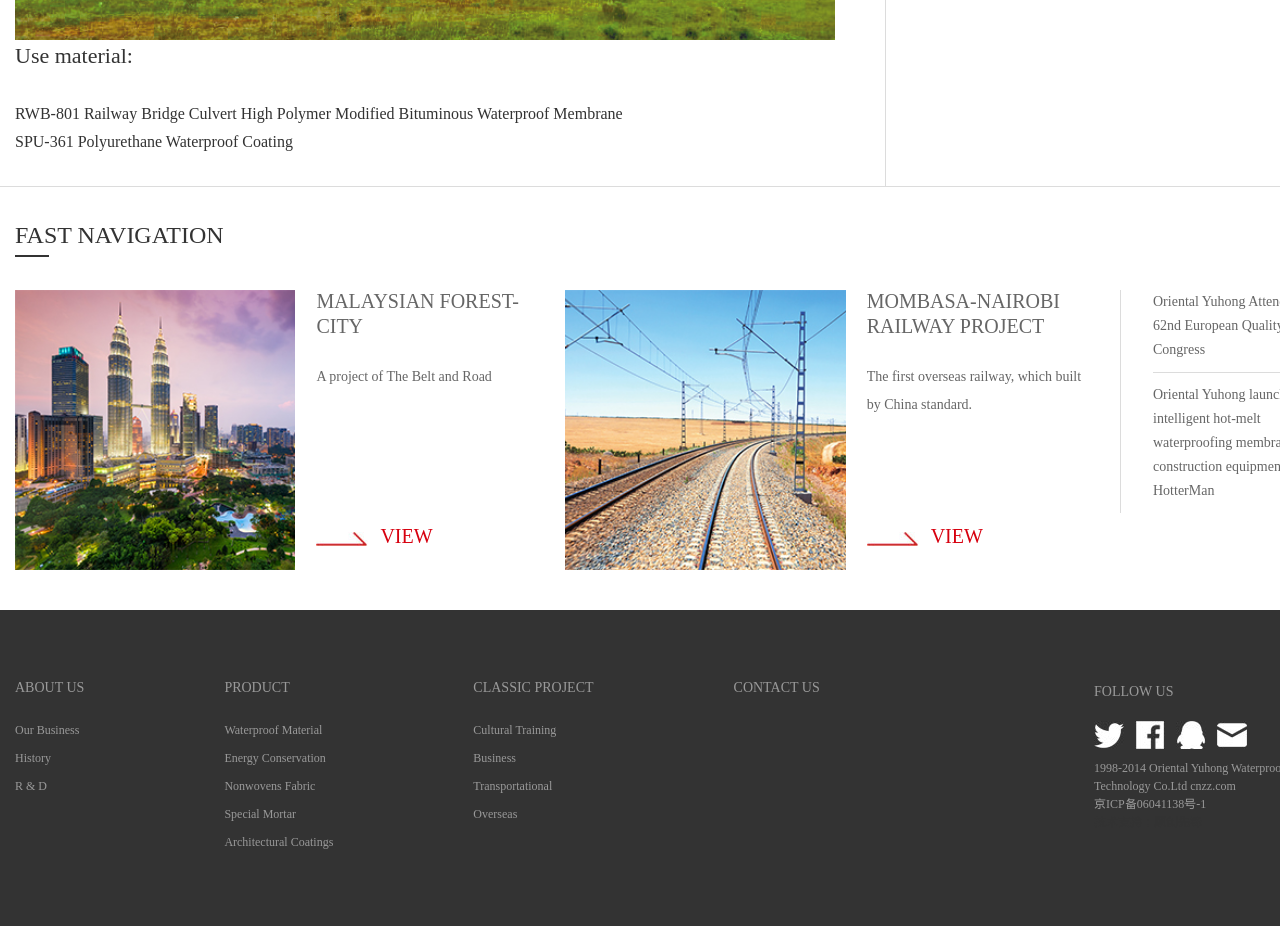Pinpoint the bounding box coordinates of the clickable element needed to complete the instruction: "Go to ABOUT US page". The coordinates should be provided as four float numbers between 0 and 1: [left, top, right, bottom].

[0.012, 0.735, 0.066, 0.751]